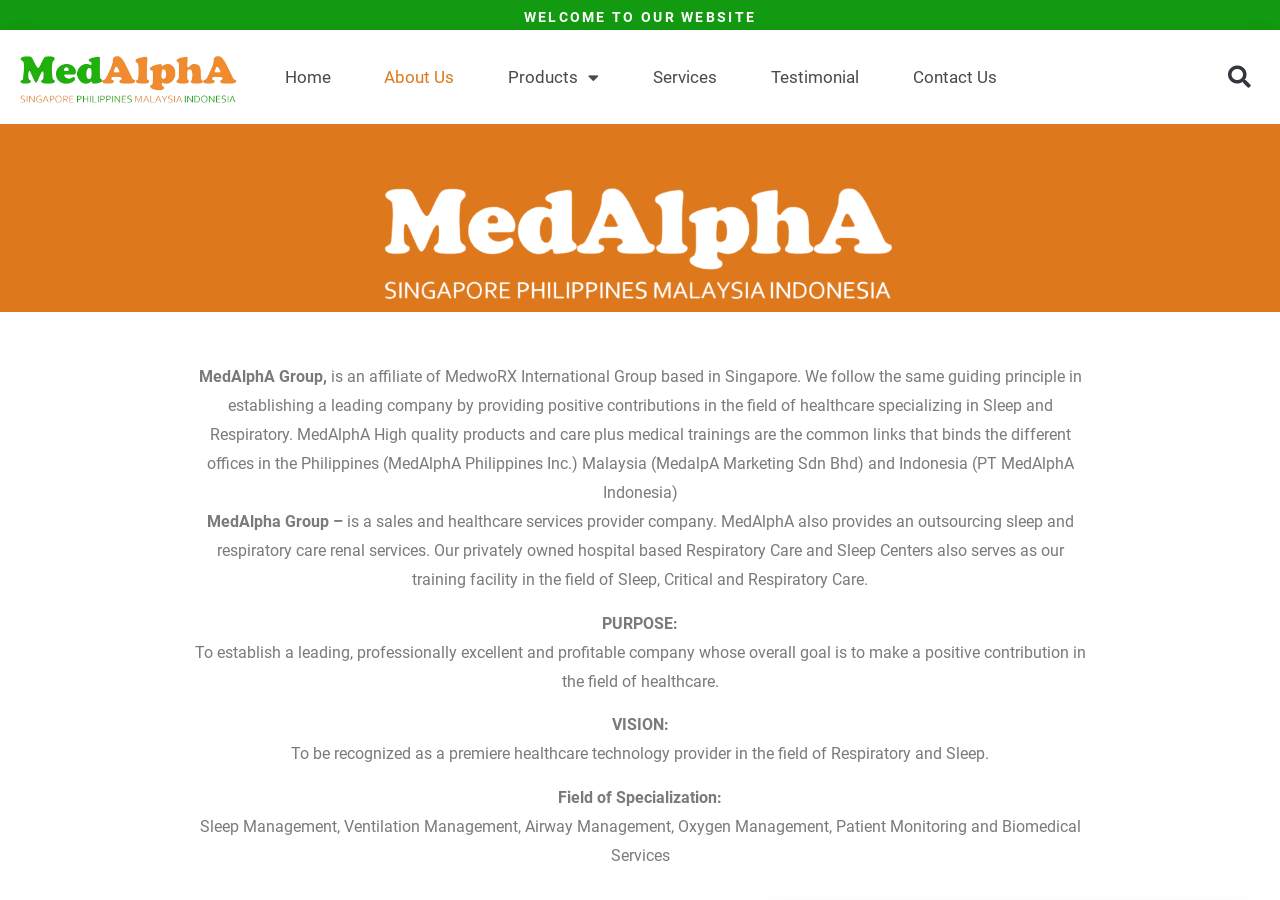Find the bounding box coordinates for the HTML element described as: "Services". The coordinates should consist of four float values between 0 and 1, i.e., [left, top, right, bottom].

[0.489, 0.06, 0.581, 0.111]